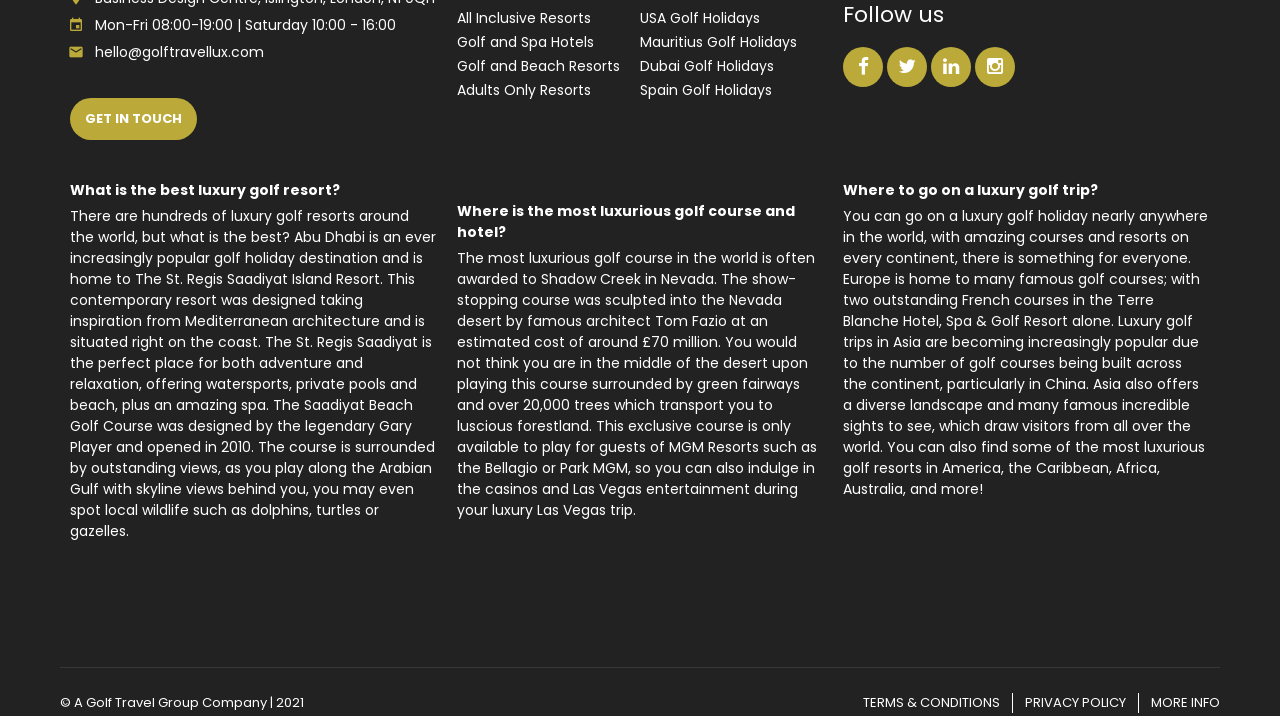Determine the bounding box coordinates of the target area to click to execute the following instruction: "Explore all inclusive resorts."

[0.357, 0.012, 0.461, 0.04]